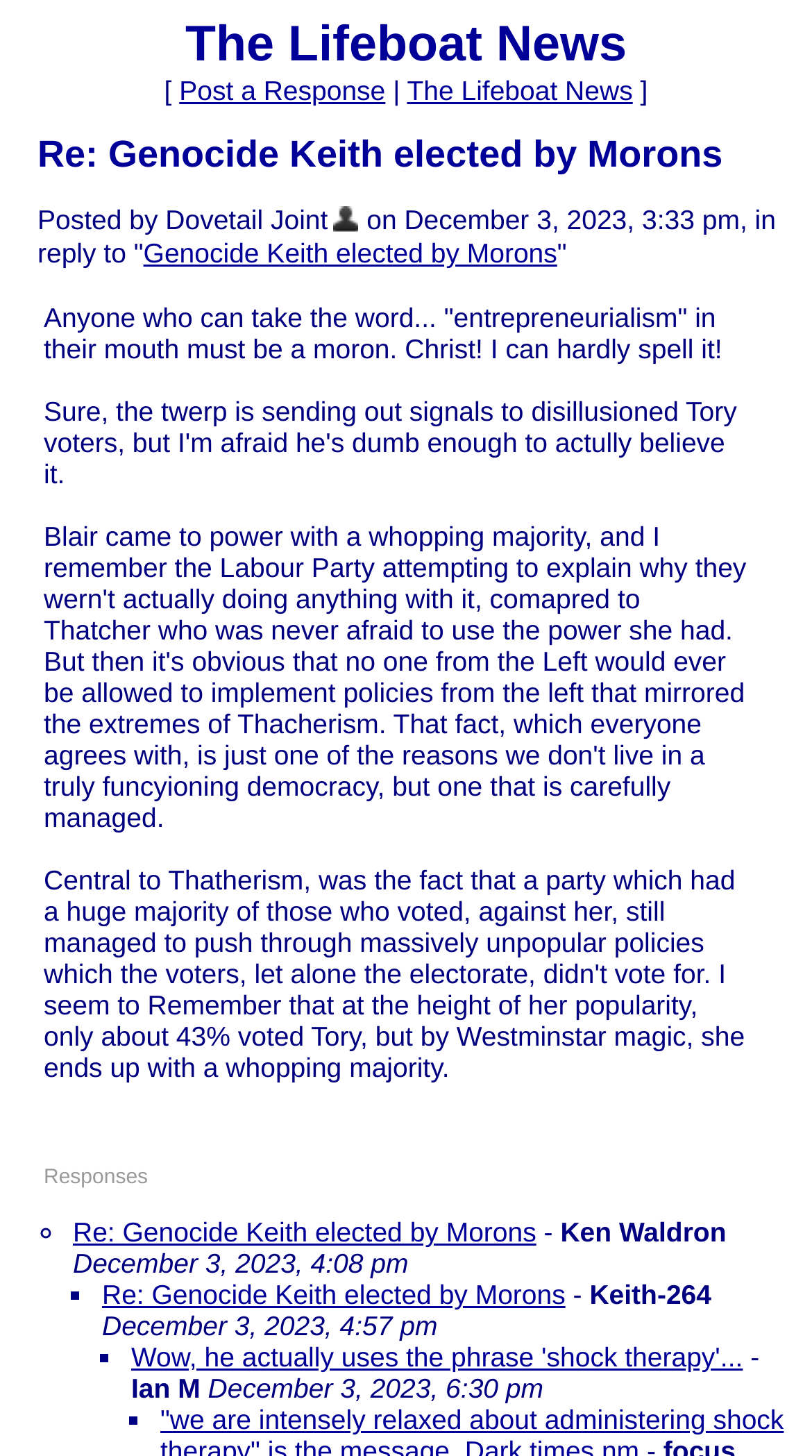Using the information in the image, could you please answer the following question in detail:
How many responses are there to the initial message?

I can count the number of responses by looking at the list of responses below the initial message. There are three list markers (■) indicating three separate responses to the initial message.